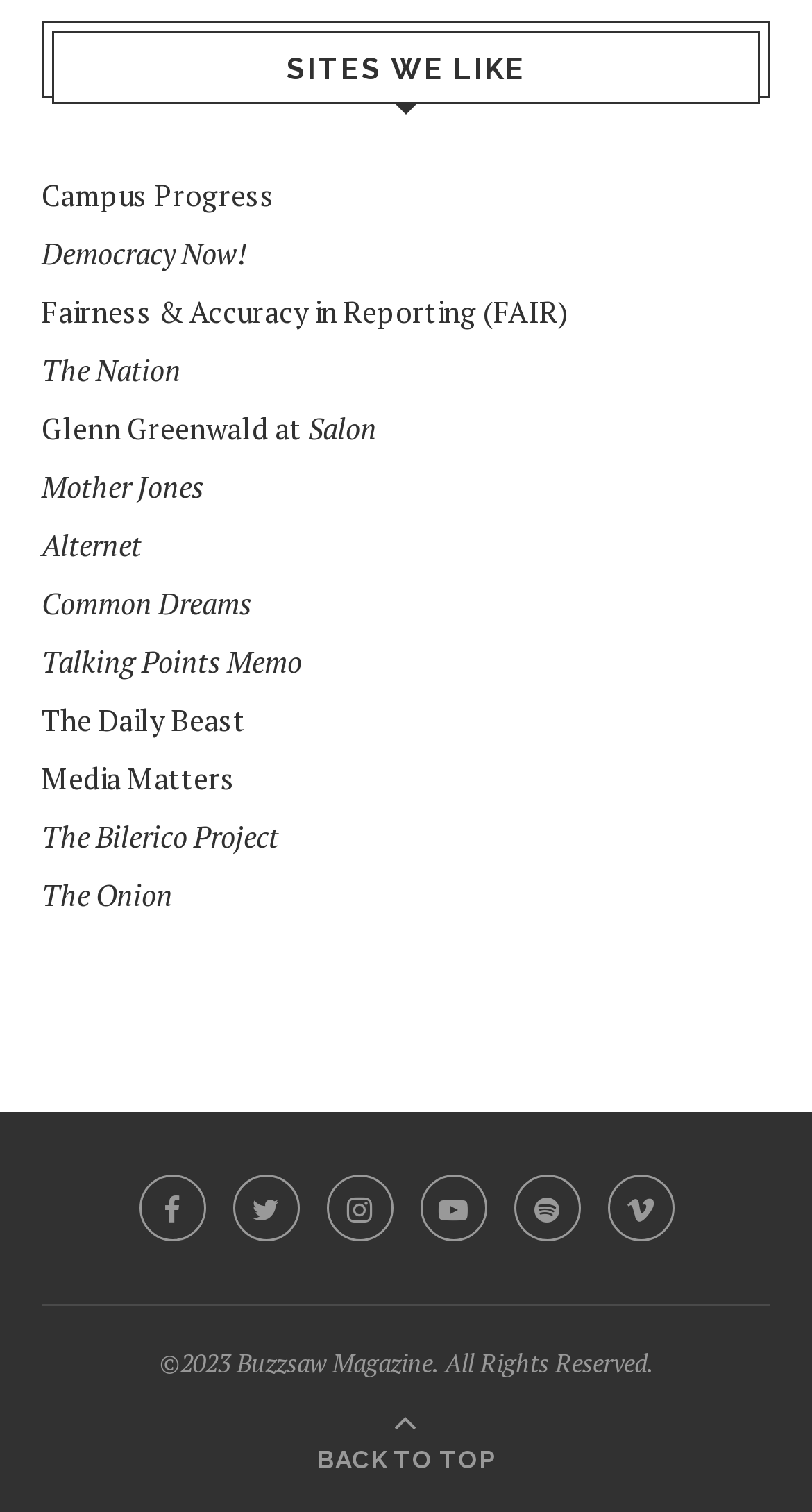With reference to the image, please provide a detailed answer to the following question: What is the copyright year of Buzzsaw Magazine?

I found the copyright information at the bottom of the page, which states '©2023 Buzzsaw Magazine. All Rights Reserved'.